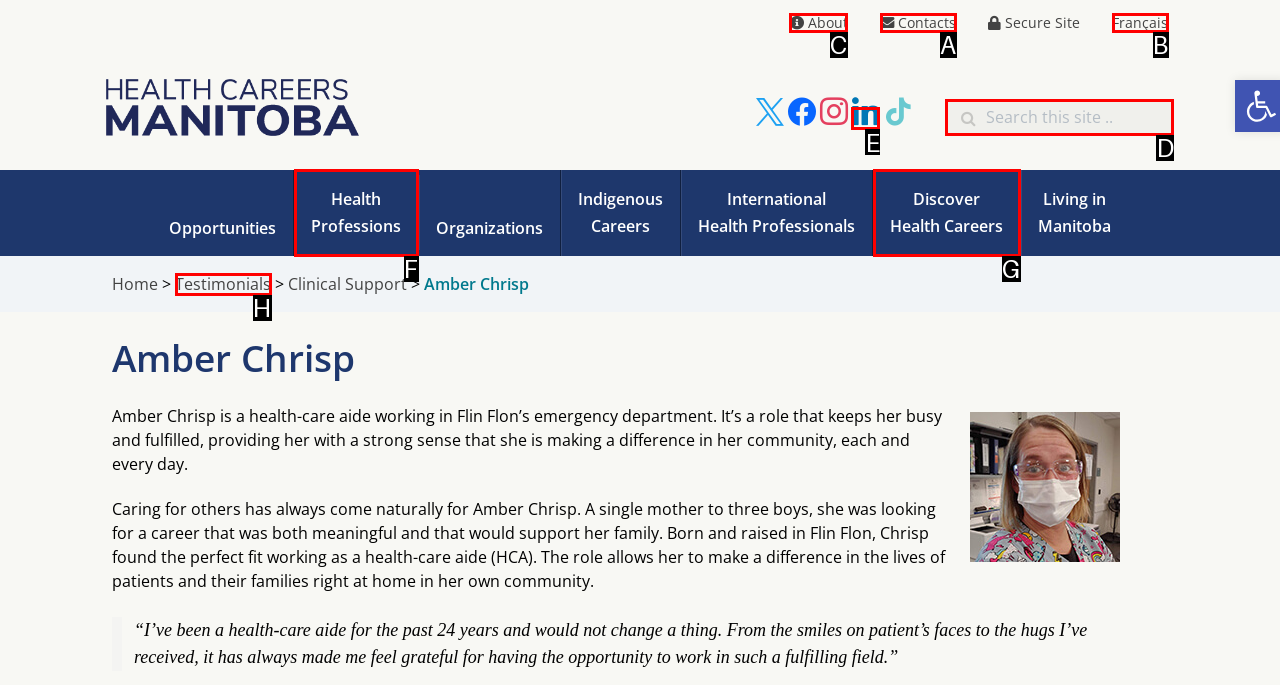Point out the correct UI element to click to carry out this instruction: Click on About
Answer with the letter of the chosen option from the provided choices directly.

C